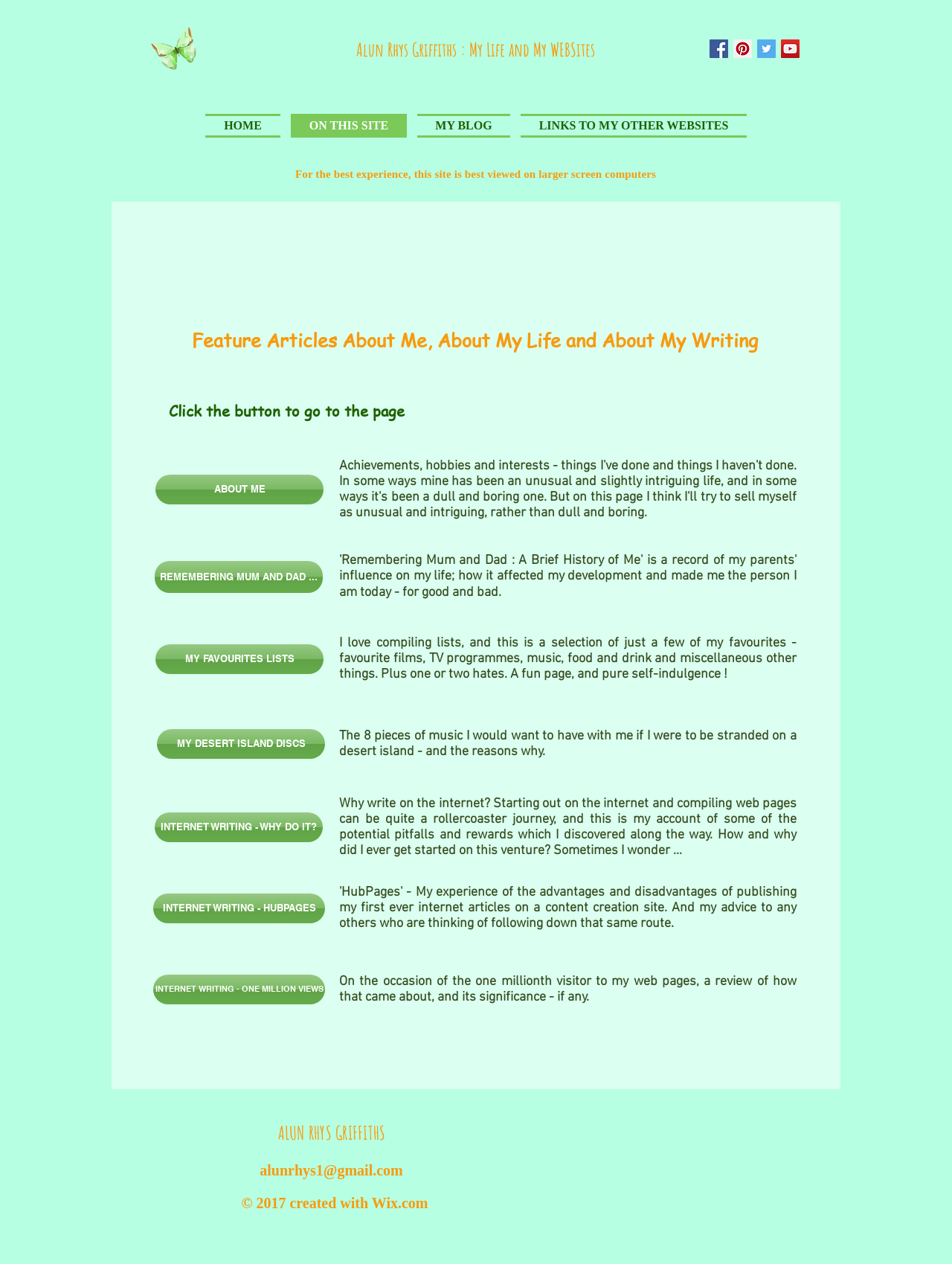How can users contact the website owner? Using the information from the screenshot, answer with a single word or phrase.

Through email